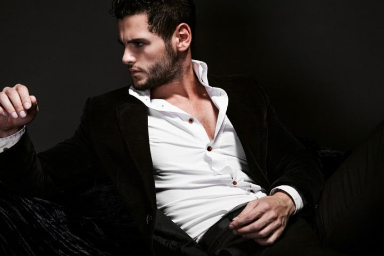Respond to the following question with a brief word or phrase:
What is the style of the man's hair?

Neatly styled